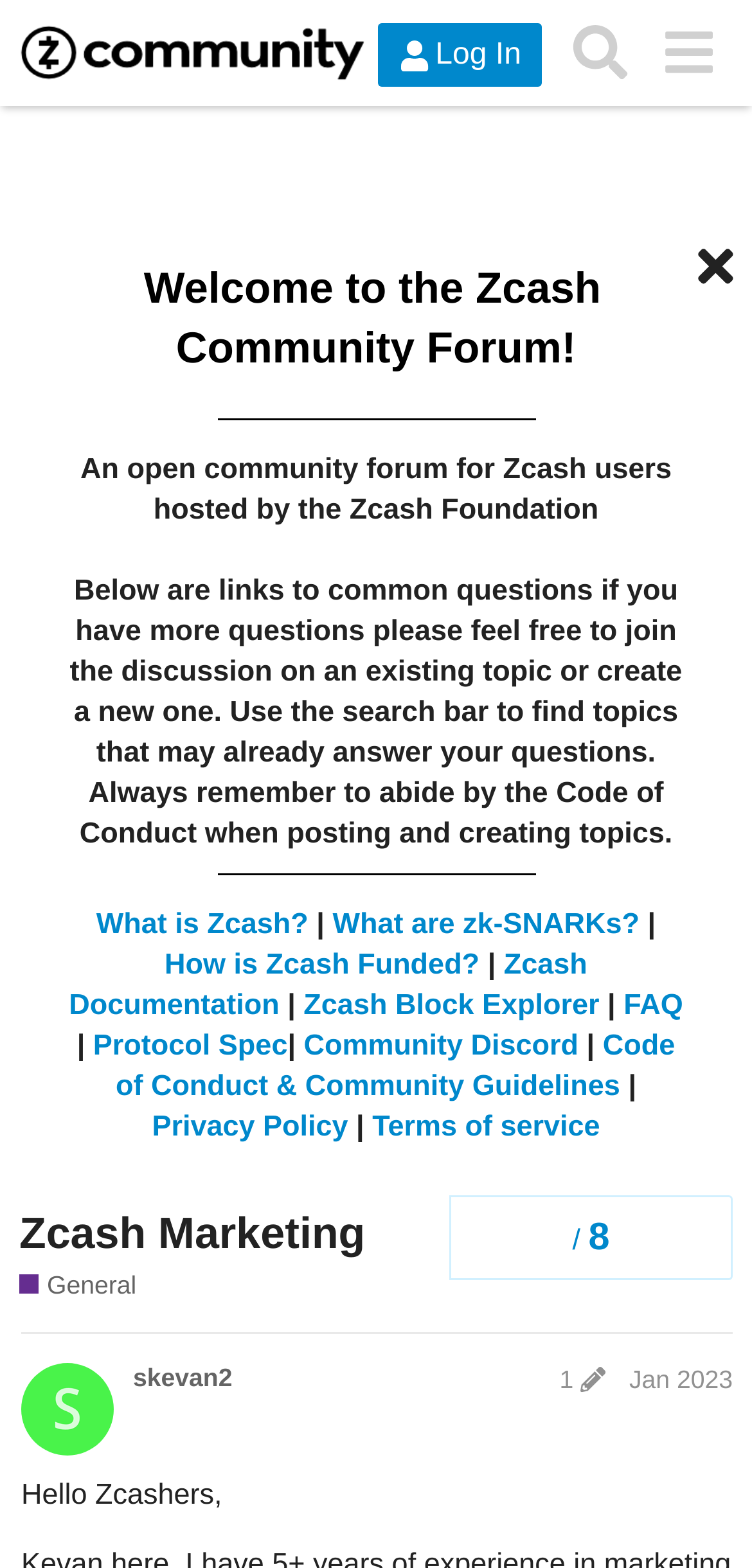Using the element description provided, determine the bounding box coordinates in the format (top-left x, top-left y, bottom-right x, bottom-right y). Ensure that all values are floating point numbers between 0 and 1. Element description: What are zk-SNARKs?

[0.442, 0.579, 0.851, 0.6]